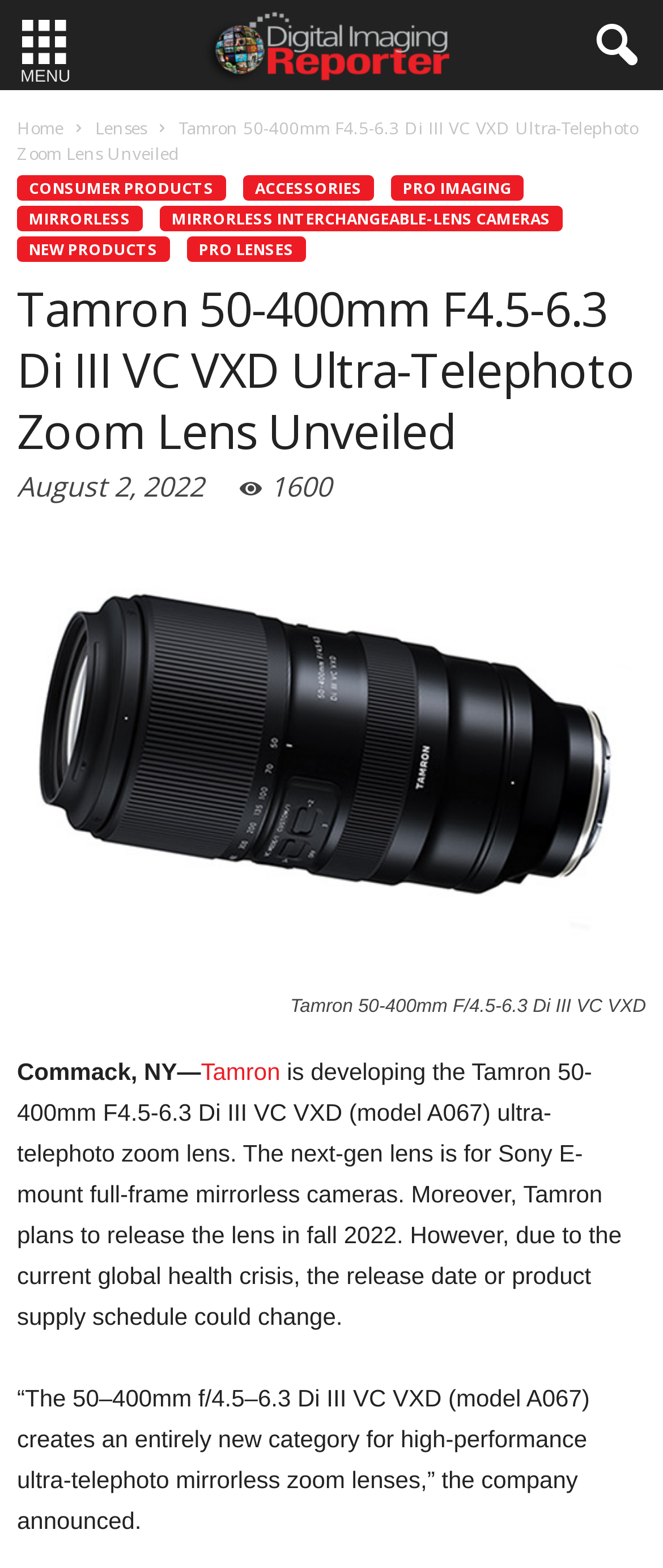What is the model number of the lens?
Please provide a comprehensive answer based on the contents of the image.

Based on the webpage content, specifically the first sentence of the article, it is mentioned that Tamron is developing the Tamron 50-400mm F4.5-6.3 Di III VC VXD (model A067) ultra-telephoto zoom lens.